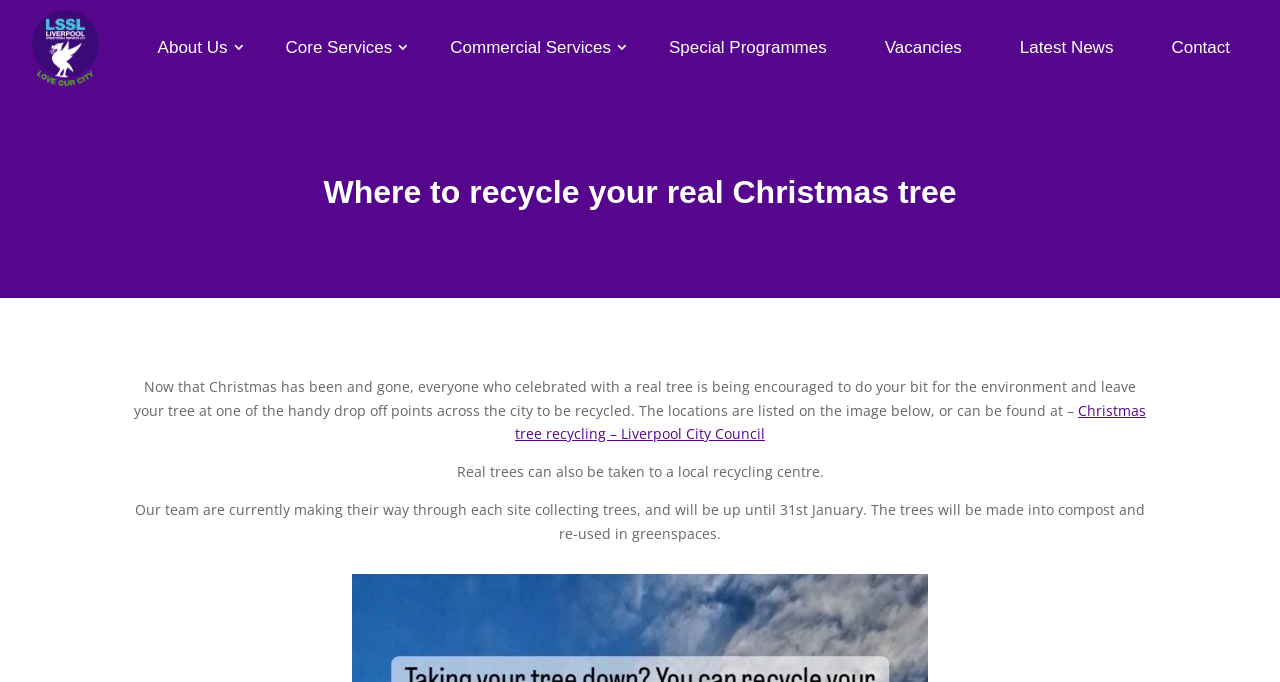Summarize the webpage with a detailed and informative caption.

The webpage is about recycling real Christmas trees in Liverpool. At the top, there are 7 links in a row, including "About Us", "Core Services", "Commercial Services", "Special Programmes", "Vacancies", "Latest News", and "Contact". 

Below the links, there is a heading that reads "Where to recycle your real Christmas tree". Underneath the heading, there is a paragraph of text that explains the importance of recycling real Christmas trees and provides information on where to drop them off. 

To the right of the paragraph, there is a link to "Christmas tree recycling – Liverpool City Council". Below the paragraph, there is another piece of text that mentions taking real trees to a local recycling centre. 

Further down, there is a final piece of text that explains what happens to the collected trees, including that they will be made into compost and reused in greenspaces.